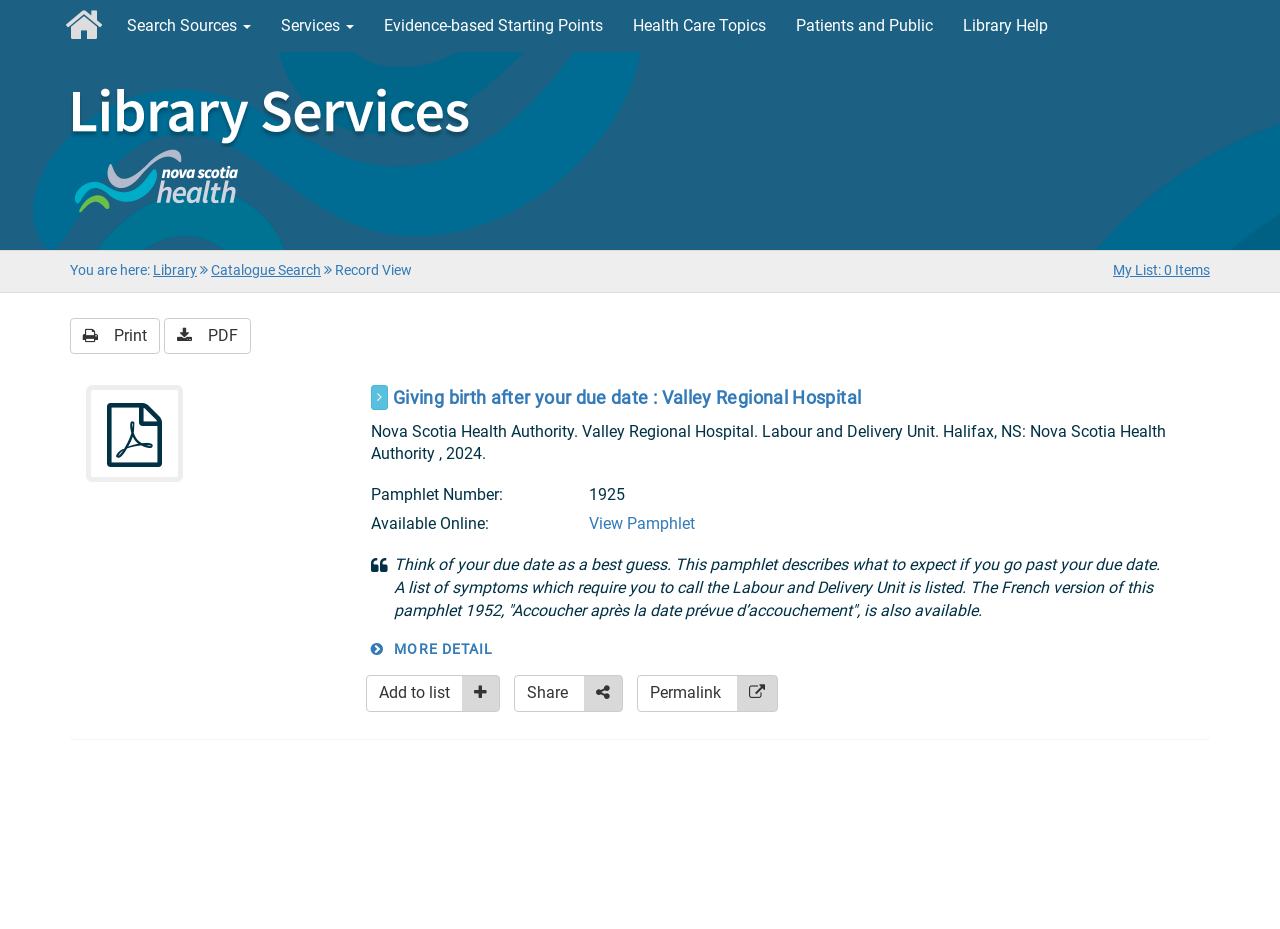Please respond to the question with a concise word or phrase:
What is the pamphlet number?

1925